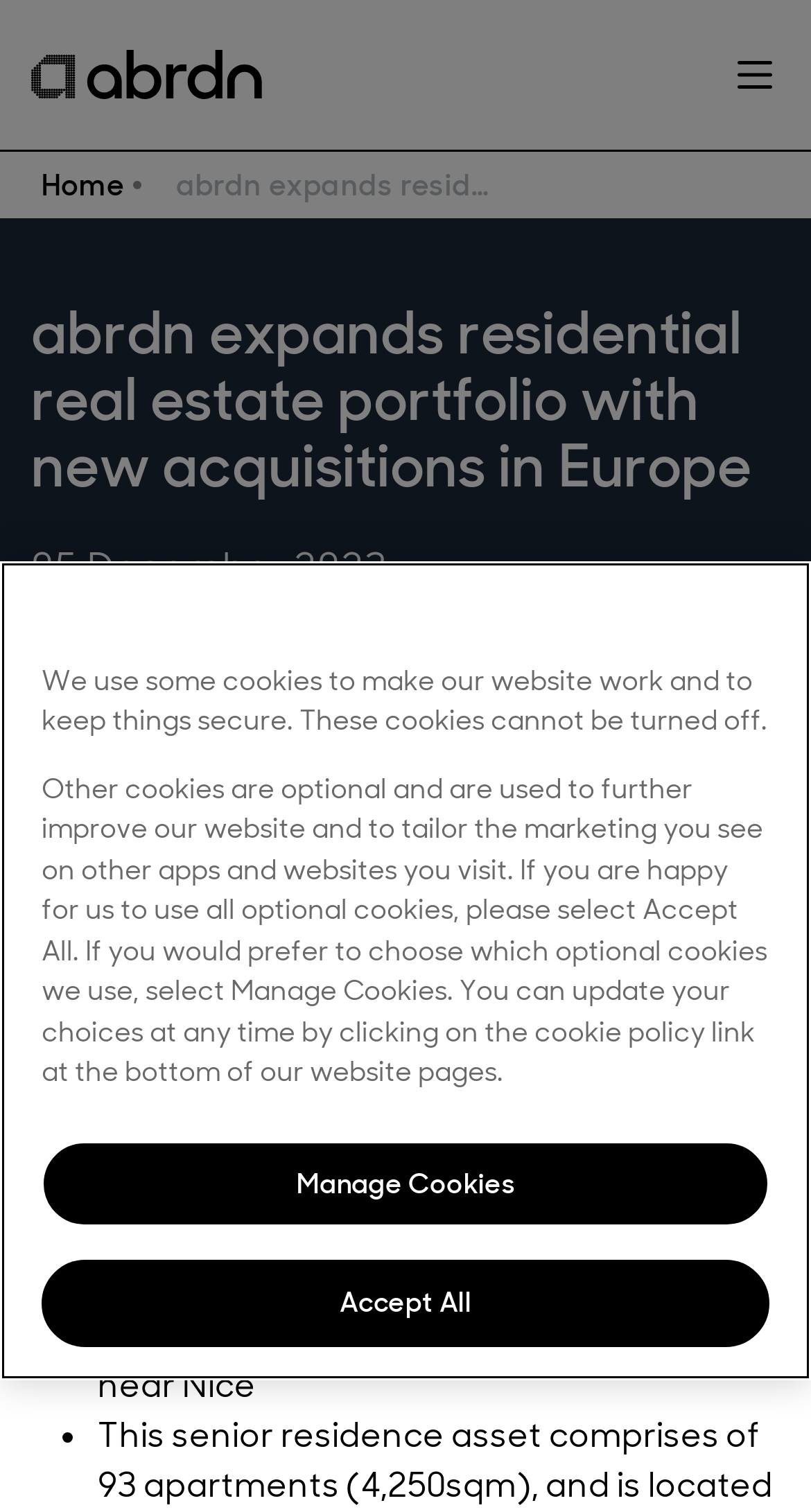Using the details in the image, give a detailed response to the question below:
What is the name of the fund mentioned in the article?

The article mentions that the assets were purchased on behalf of investors in the Pan-European Residential Property Fund (APER), also referred to as 'the Fund'. This information is provided in the text 'Purchased on behalf of investors in the Pan-European Residential Property Fund (APER, “the Fund”)'.